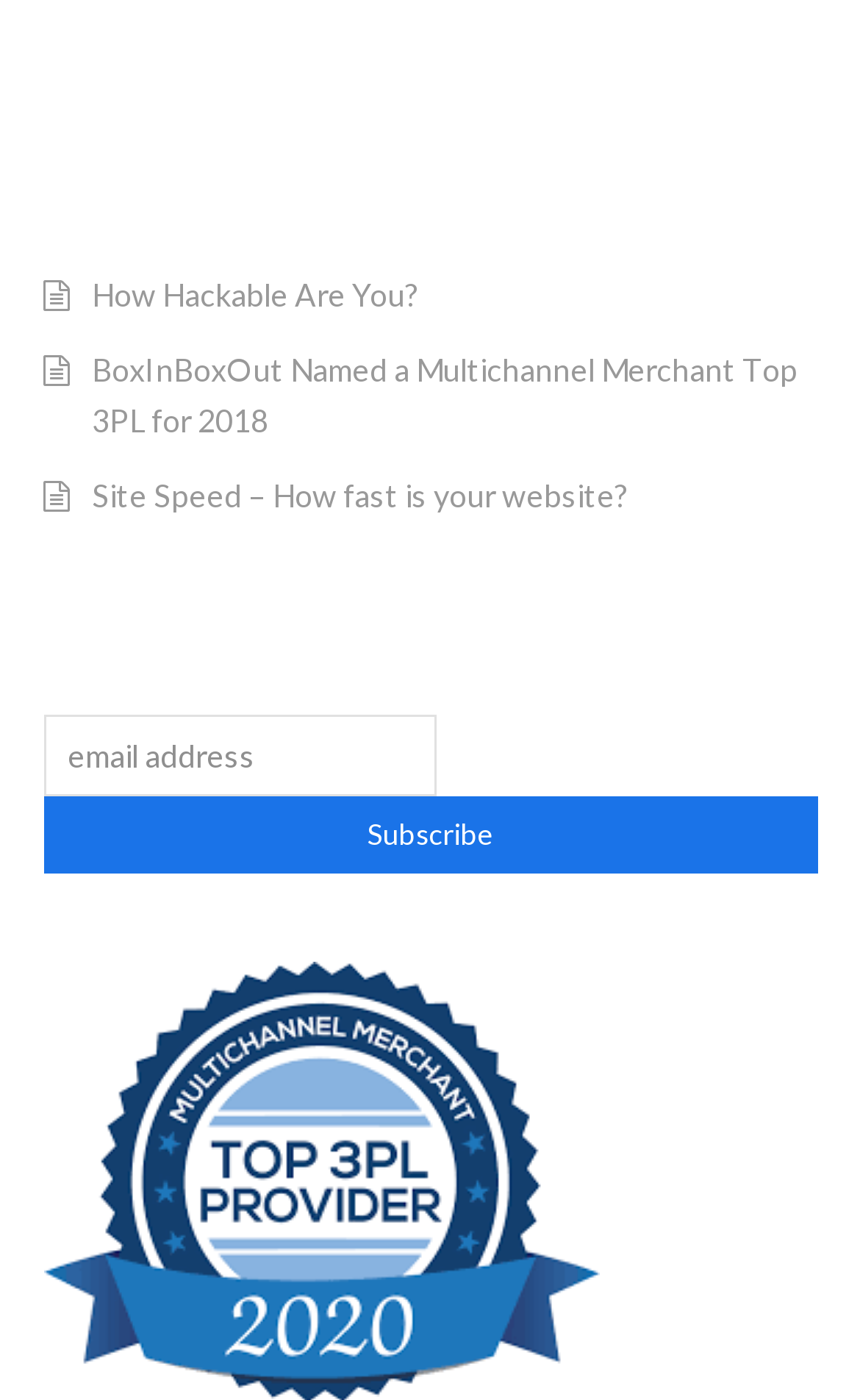What is the purpose of the textbox?
Analyze the screenshot and provide a detailed answer to the question.

The textbox has a label 'email address' and is required, indicating that it is used to enter an email address, likely for newsletter subscription.